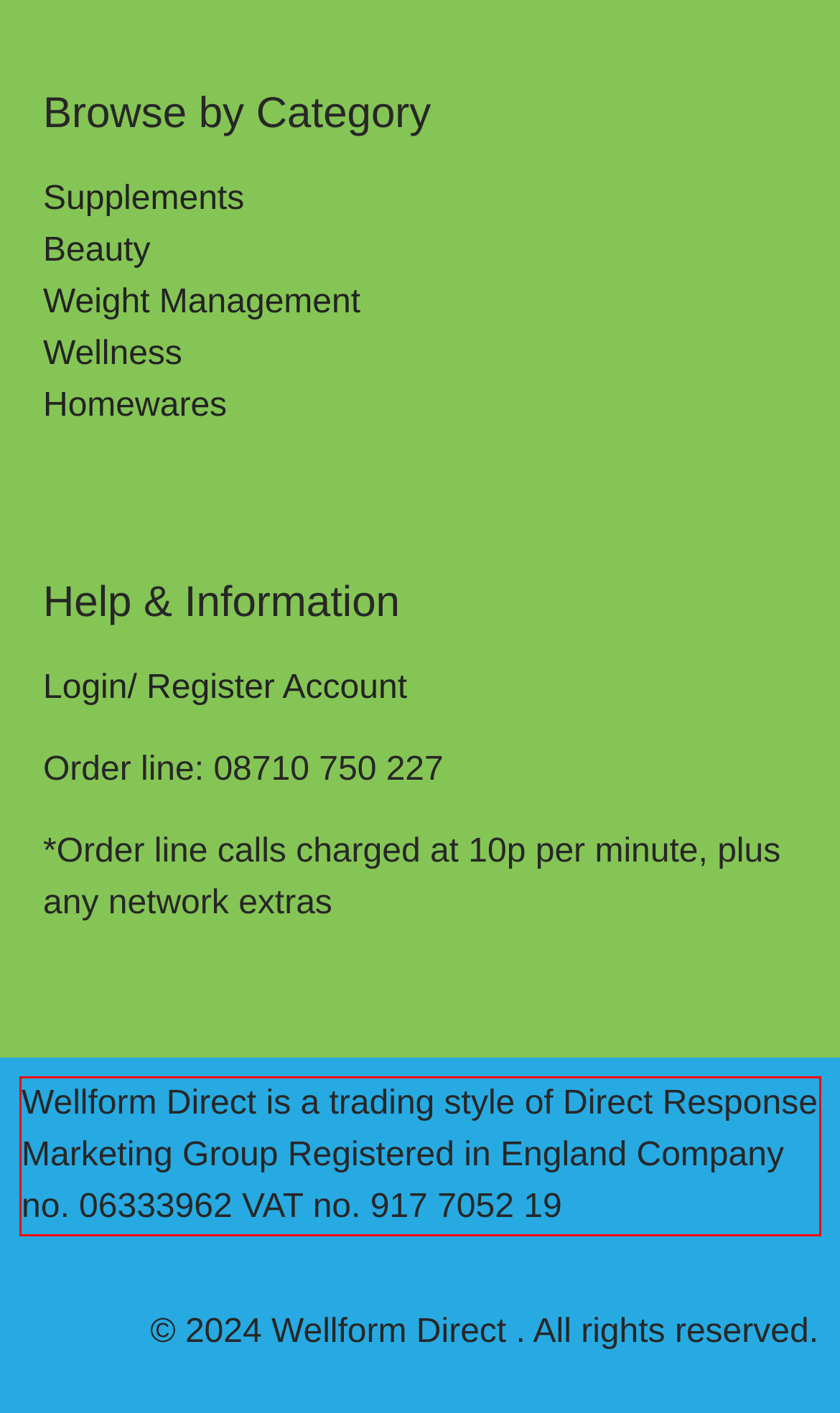Please perform OCR on the text within the red rectangle in the webpage screenshot and return the text content.

Wellform Direct is a trading style of Direct Response Marketing Group Registered in England Company no. 06333962 VAT no. 917 7052 19